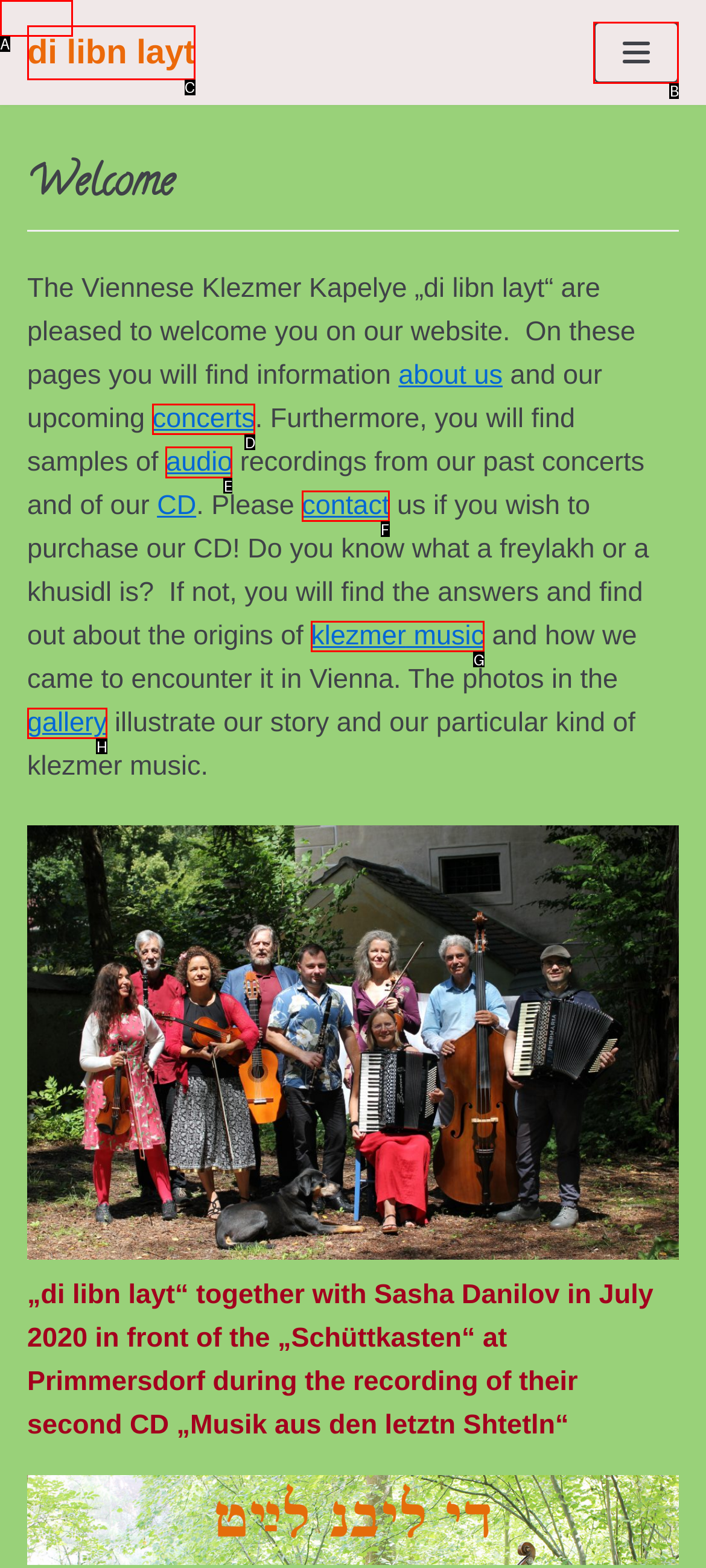Tell me which UI element to click to fulfill the given task: listen to audio. Respond with the letter of the correct option directly.

E